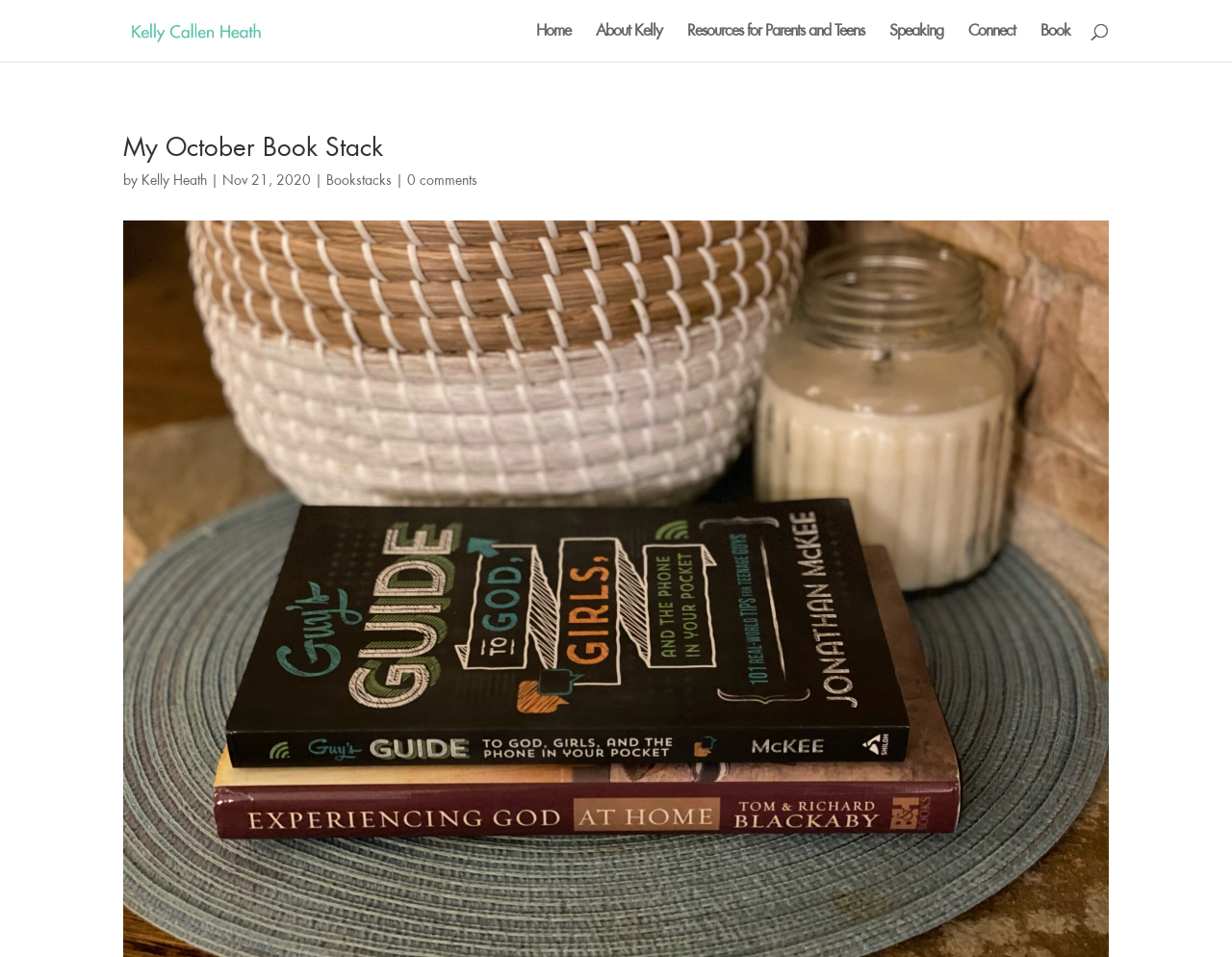Using the webpage screenshot, locate the HTML element that fits the following description and provide its bounding box: "Sign Up".

None